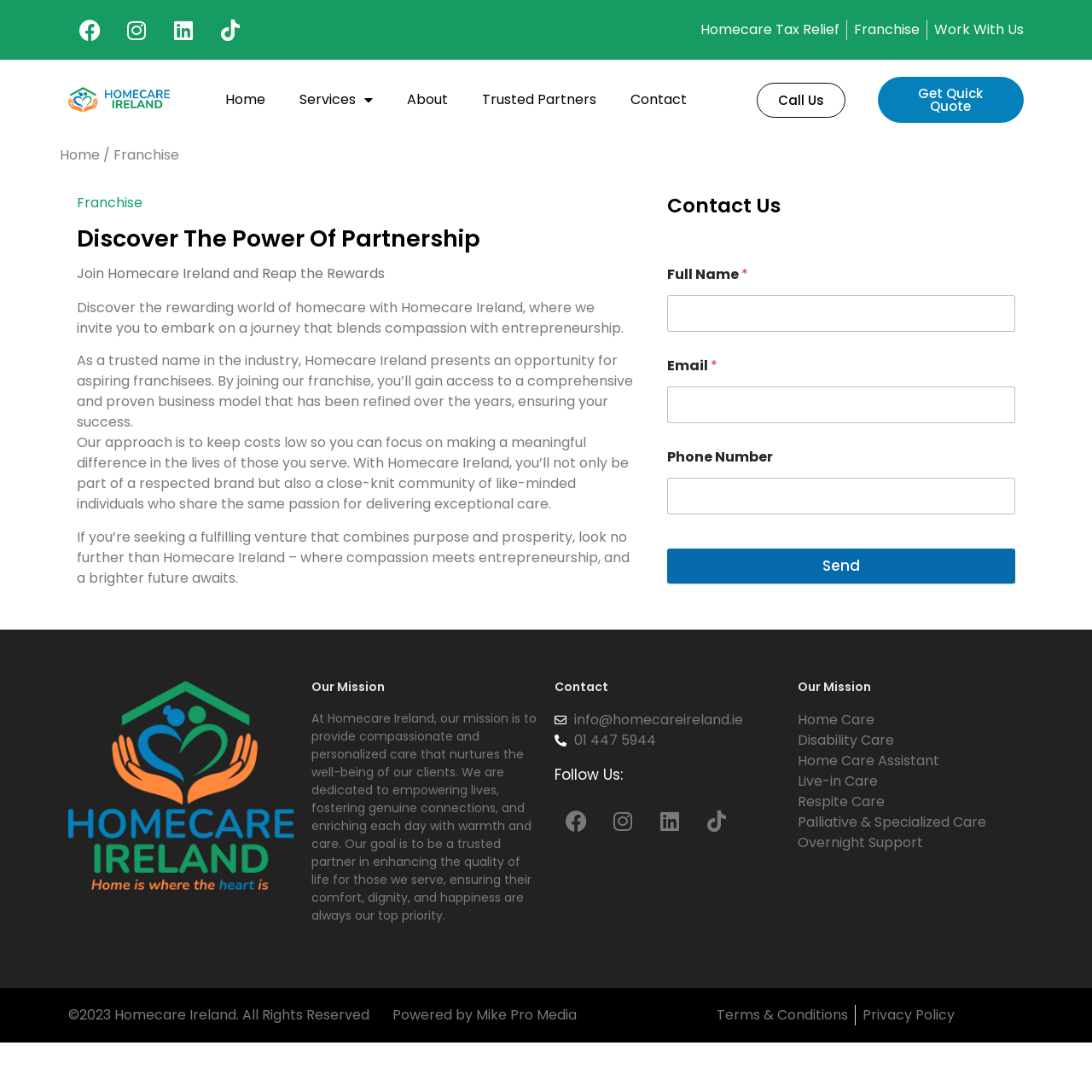Use the details in the image to answer the question thoroughly: 
What is the name of the company offering franchise opportunities?

The company name can be found in the heading 'Franchise - Homecare Ireland' at the top of the webpage, and also in the text 'Discover the rewarding world of homecare with Homecare Ireland...' which suggests that Homecare Ireland is the company offering franchise opportunities.